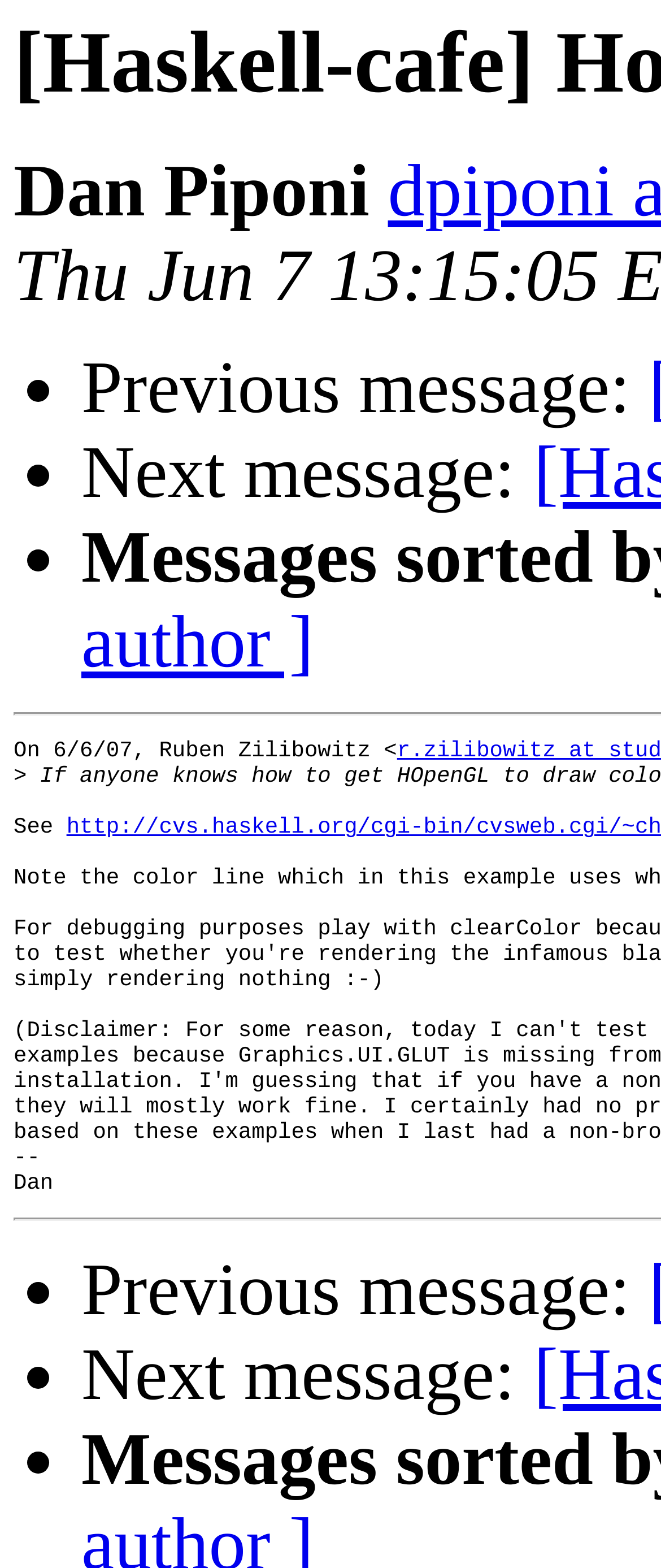Answer the question briefly using a single word or phrase: 
Who is the recipient of the message?

Ruben Zilibowitz